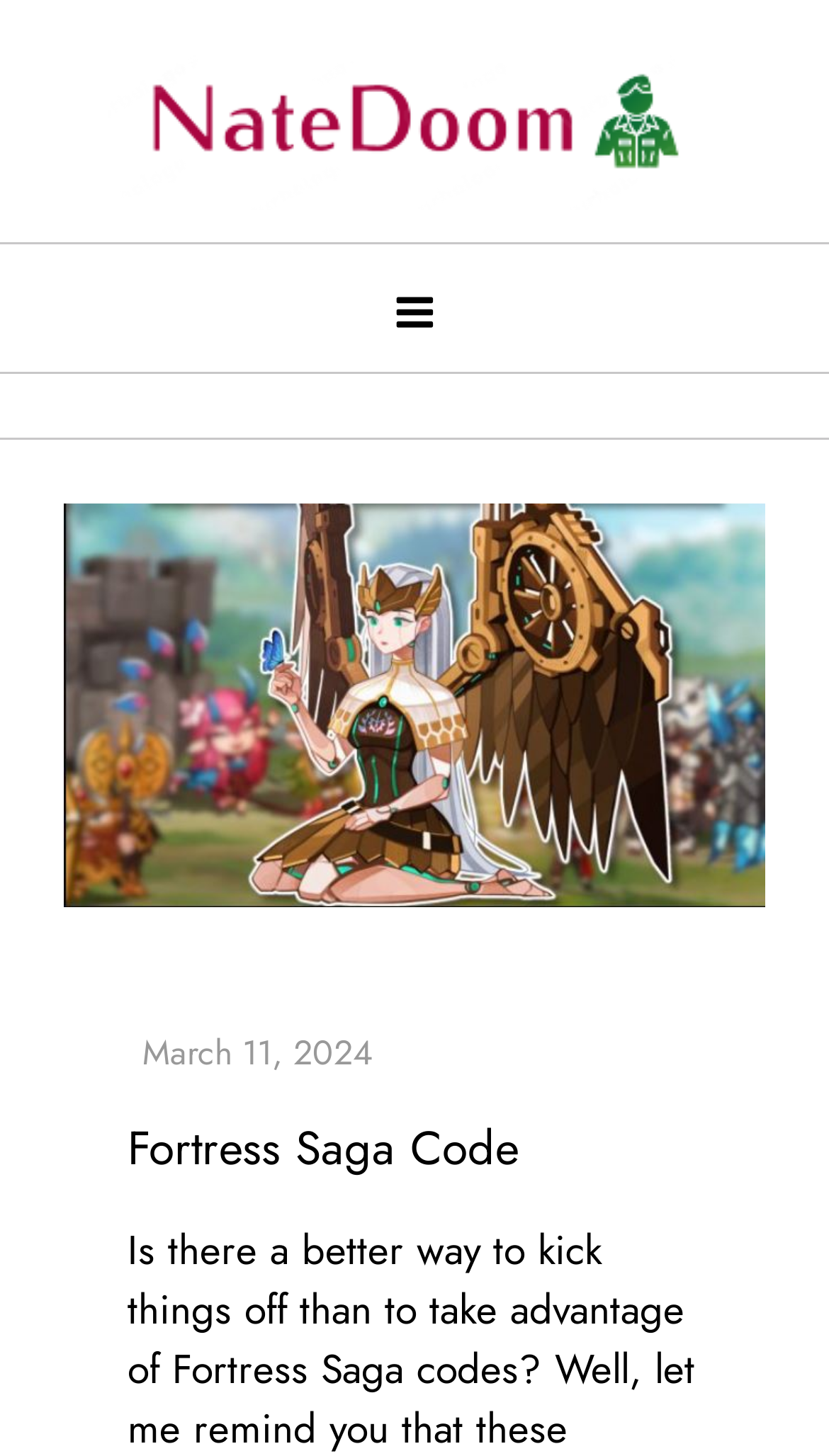Consider the image and give a detailed and elaborate answer to the question: 
What is the main topic of the webpage?

The main topic of the webpage is Fortress Saga Code, which is indicated by the header element with the text 'Fortress Saga Code', located below the logo and navigation menu, as indicated by the bounding box coordinates [0.154, 0.765, 0.846, 0.81].